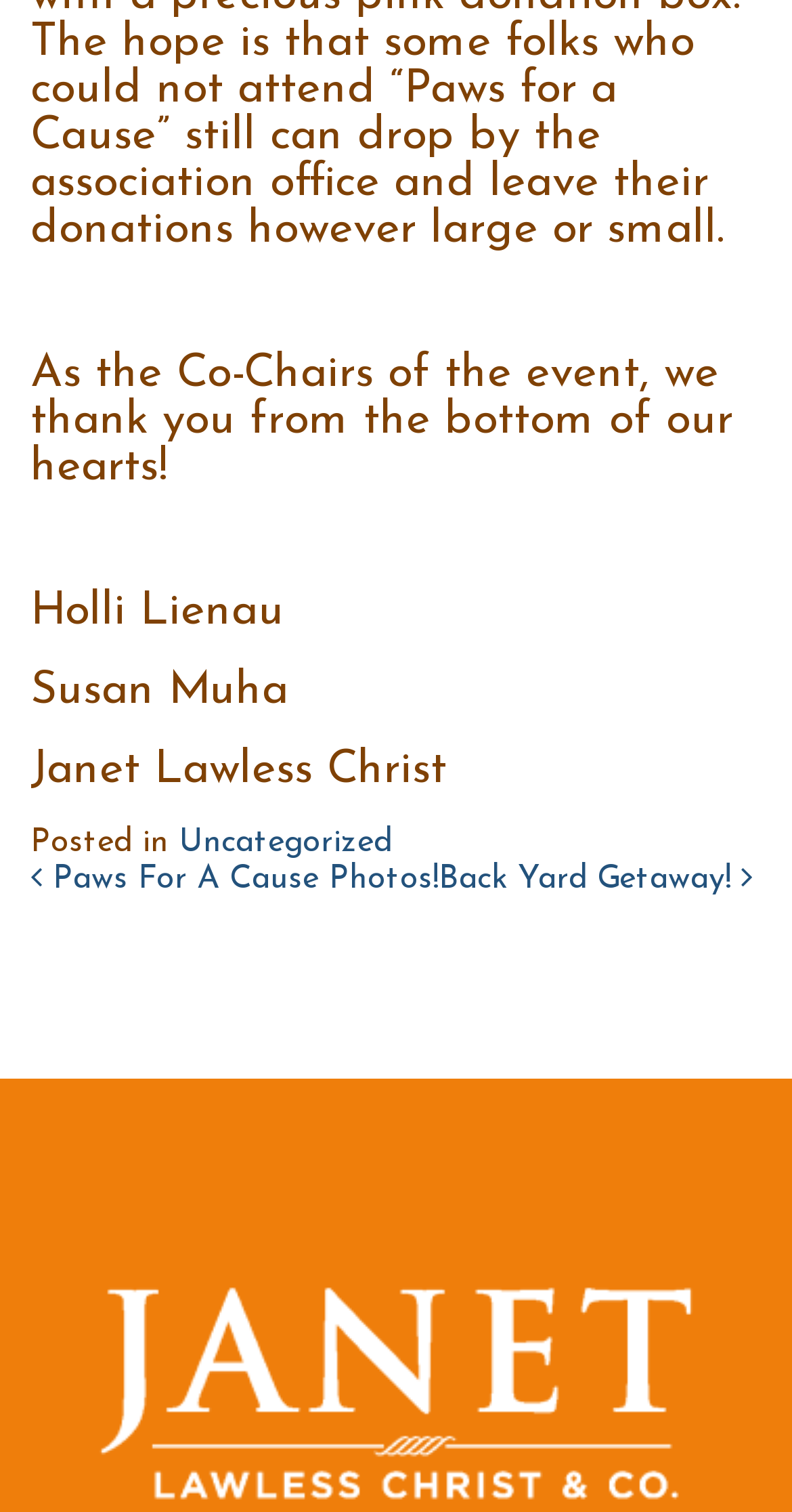Answer the question below using just one word or a short phrase: 
Who are the Co-Chairs of the event?

Holli Lienau and Susan Muha